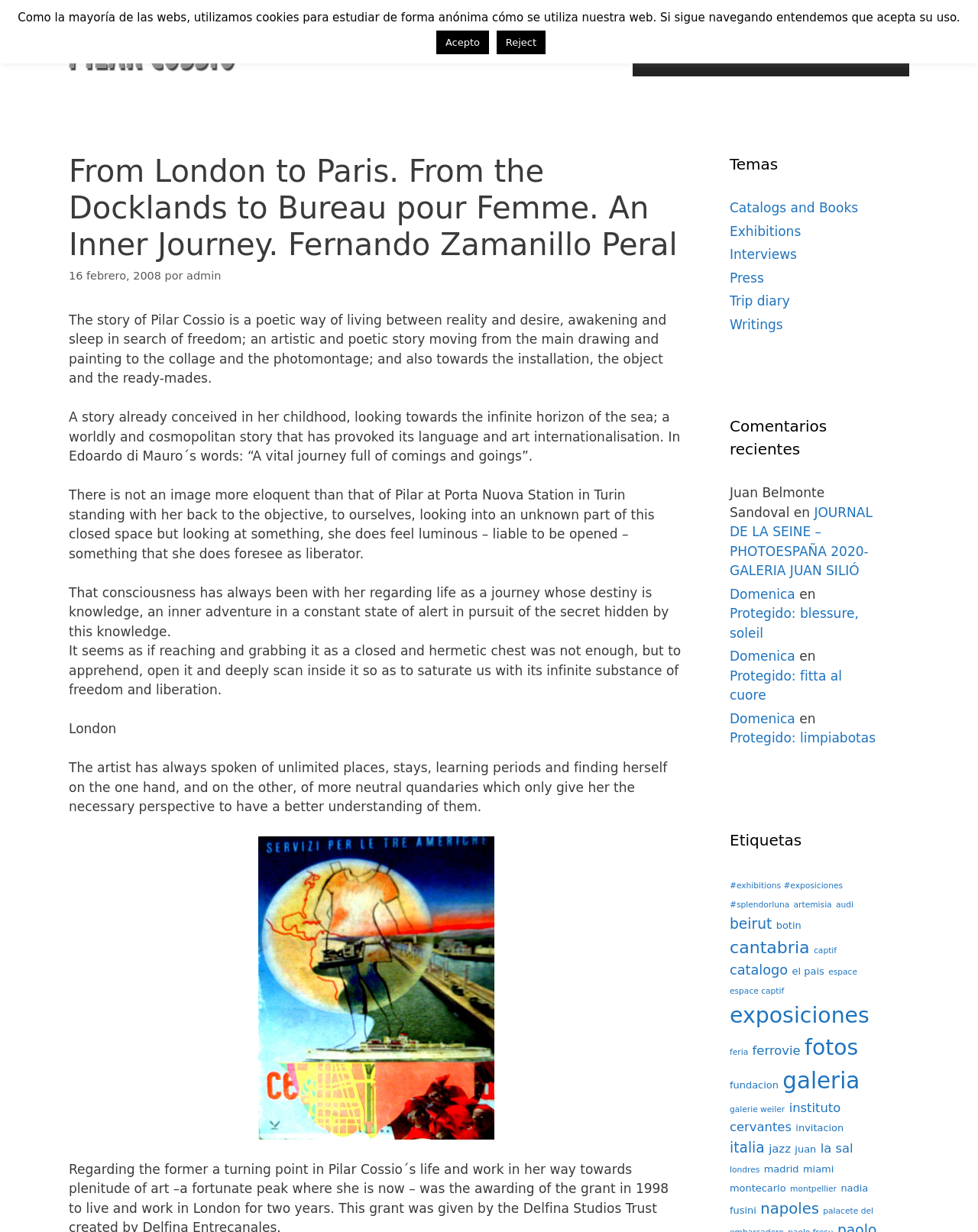Locate the bounding box coordinates of the area you need to click to fulfill this instruction: 'Explore the Catalogs and Books theme'. The coordinates must be in the form of four float numbers ranging from 0 to 1: [left, top, right, bottom].

[0.746, 0.162, 0.877, 0.175]